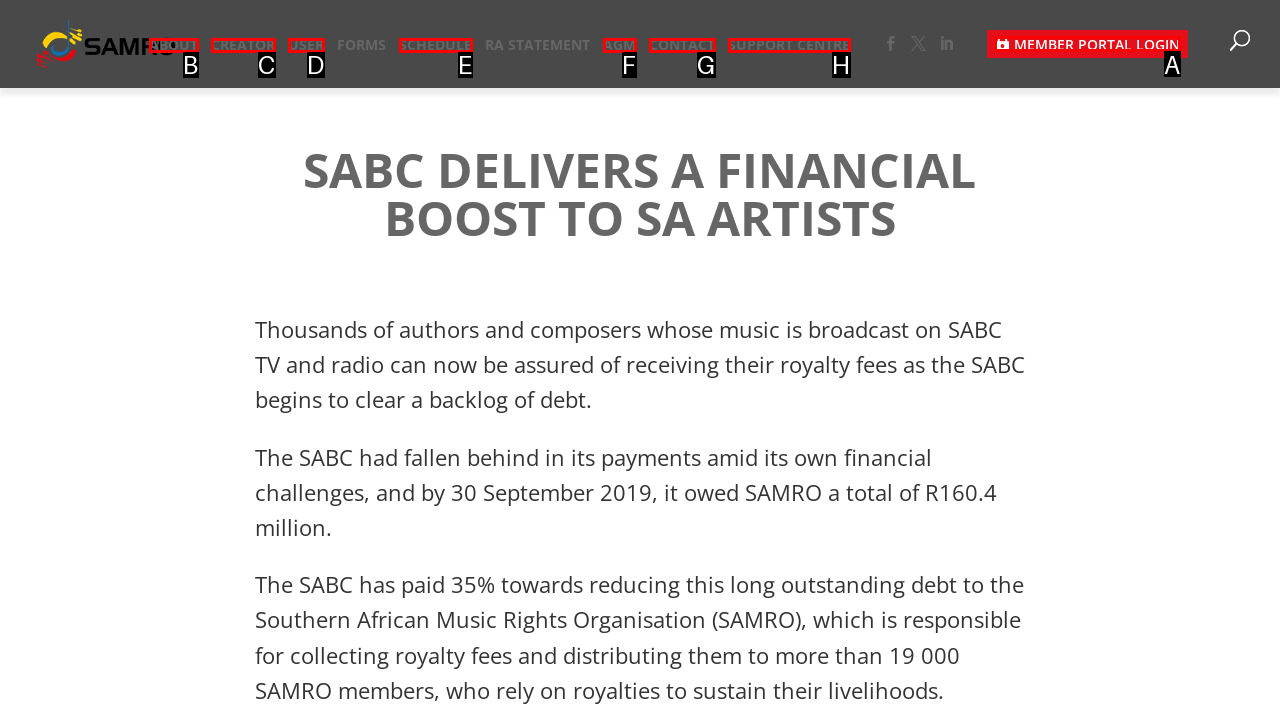Select the appropriate HTML element to click on to finish the task: Login to the MEMBER PORTAL.
Answer with the letter corresponding to the selected option.

A